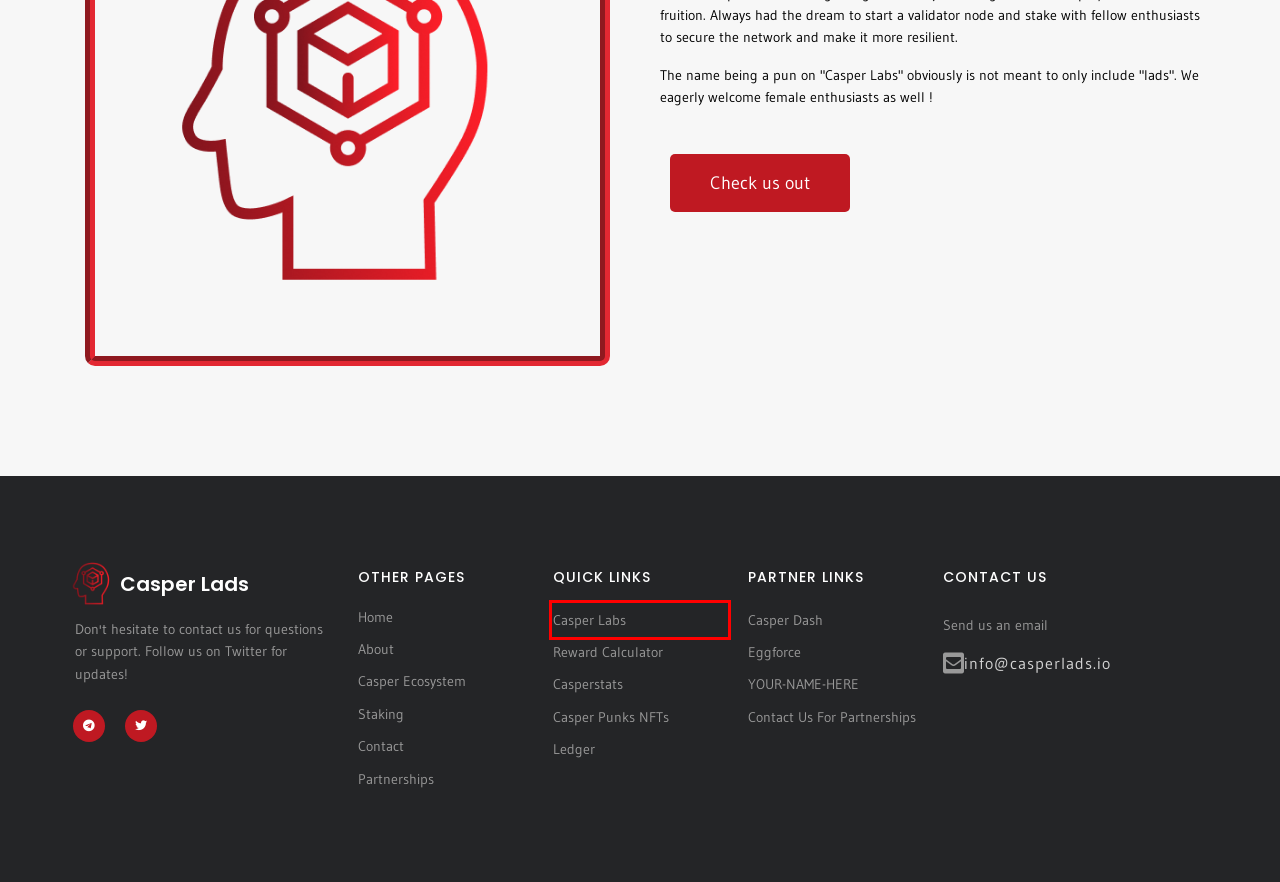Review the webpage screenshot provided, noting the red bounding box around a UI element. Choose the description that best matches the new webpage after clicking the element within the bounding box. The following are the options:
A. Casperstats | Casper Explorer by Grindy
B. Partnerships - Casper Lads
C. The most secure store for managing AI data | Casper Labs
D. CSPR.live
E. Staking - Casper Lads
F. CasperDash
G. EggForce - Your Egg - Your Power
H. CasperPunks Marketplace

C